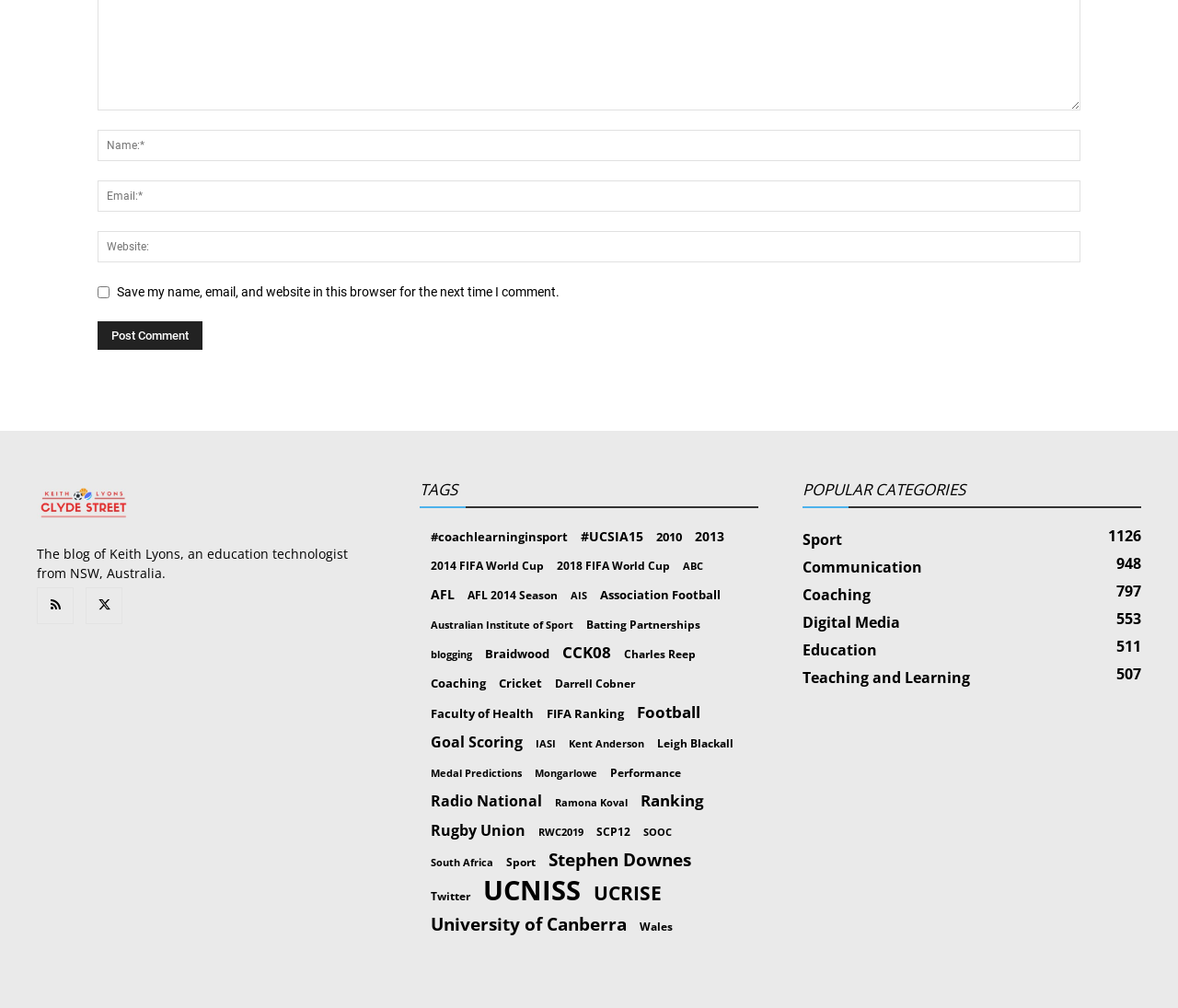Please identify the bounding box coordinates of the clickable area that will allow you to execute the instruction: "Enter your name".

[0.083, 0.129, 0.917, 0.16]